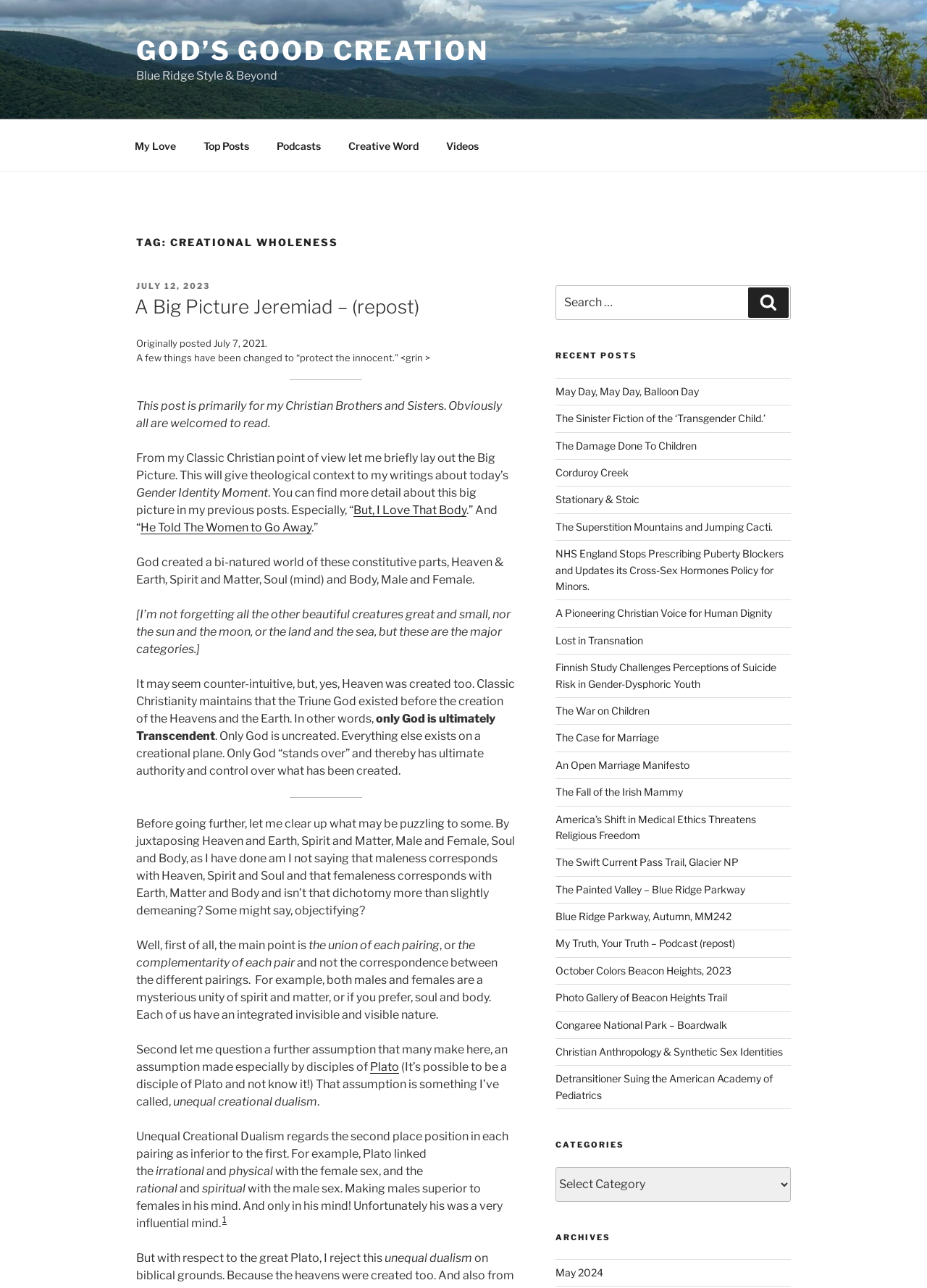What is the date of the post 'A Big Picture Jeremiad – (repost)'?
Carefully examine the image and provide a detailed answer to the question.

I found the answer by looking at the link element with the text 'JULY 12, 2023' and bounding box coordinates [0.147, 0.218, 0.227, 0.226], which is located near the heading element with the text 'A Big Picture Jeremiad – (repost)'.